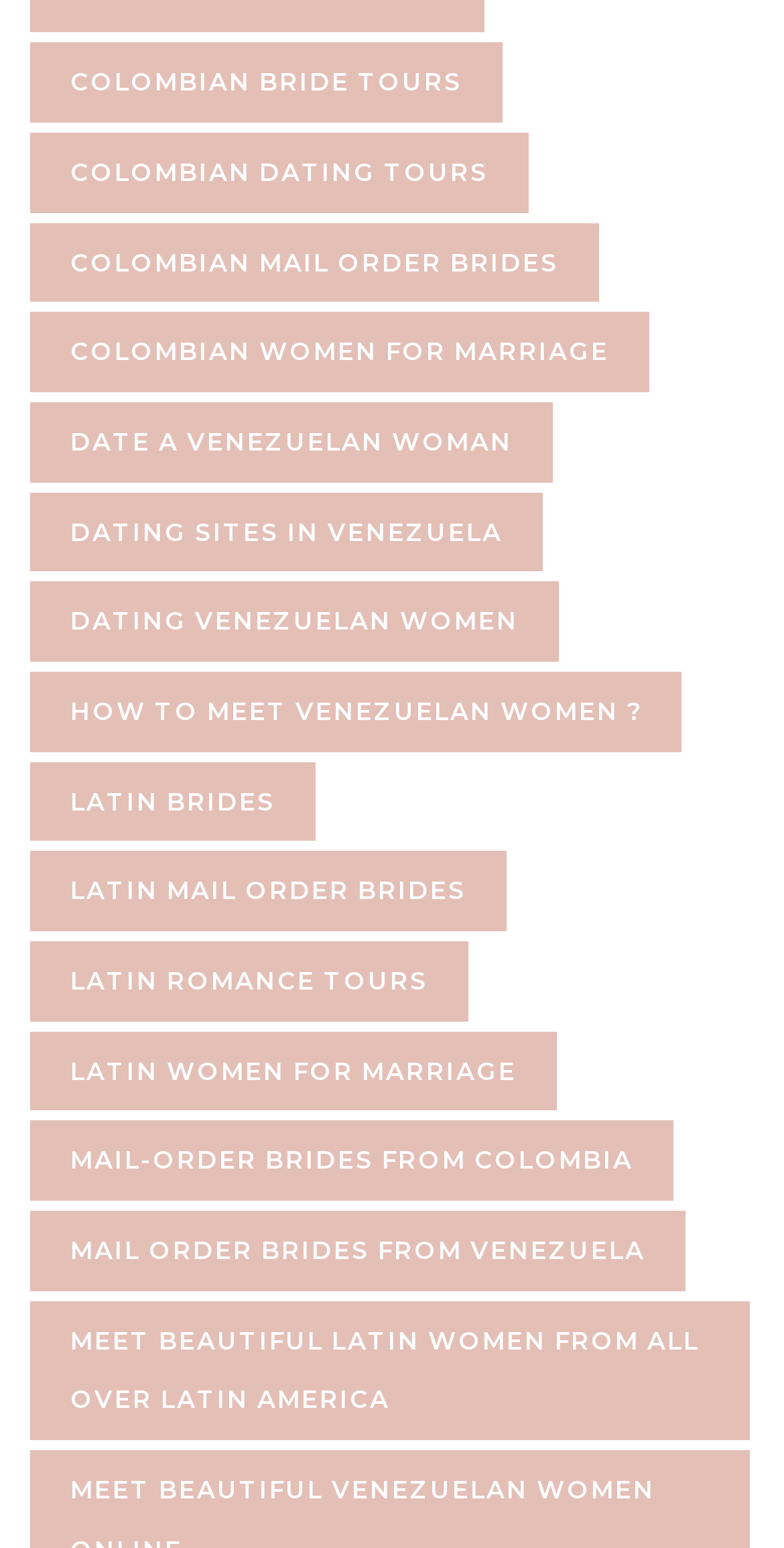Refer to the image and answer the question with as much detail as possible: What type of tours are mentioned on this website?

The webpage mentions 'Romance Tours' and 'Bride Tours', suggesting that the website is promoting organized tours for individuals to meet and connect with Latin women for romantic purposes.